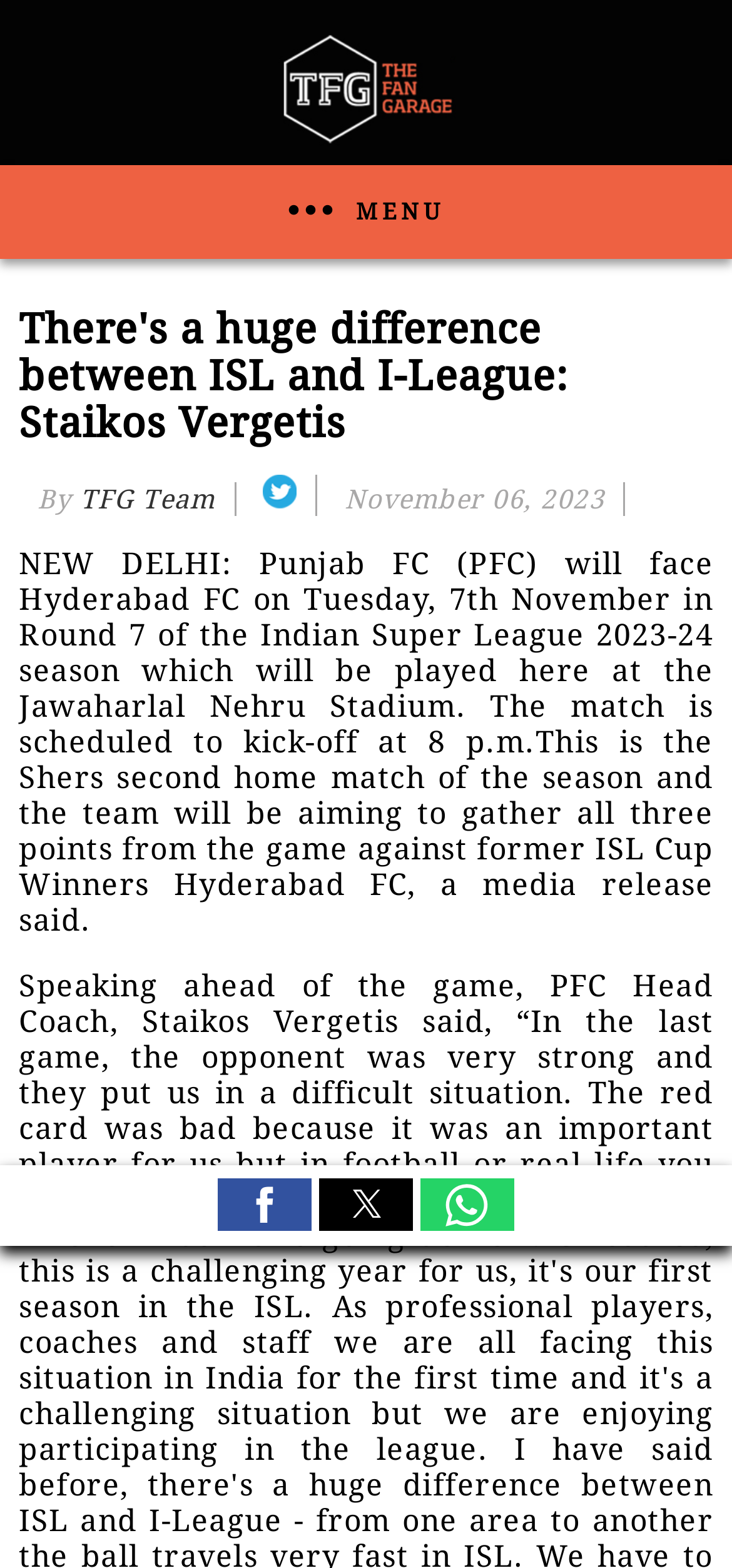Locate the bounding box for the described UI element: "alt="twitter"". Ensure the coordinates are four float numbers between 0 and 1, formatted as [left, top, right, bottom].

[0.359, 0.309, 0.405, 0.328]